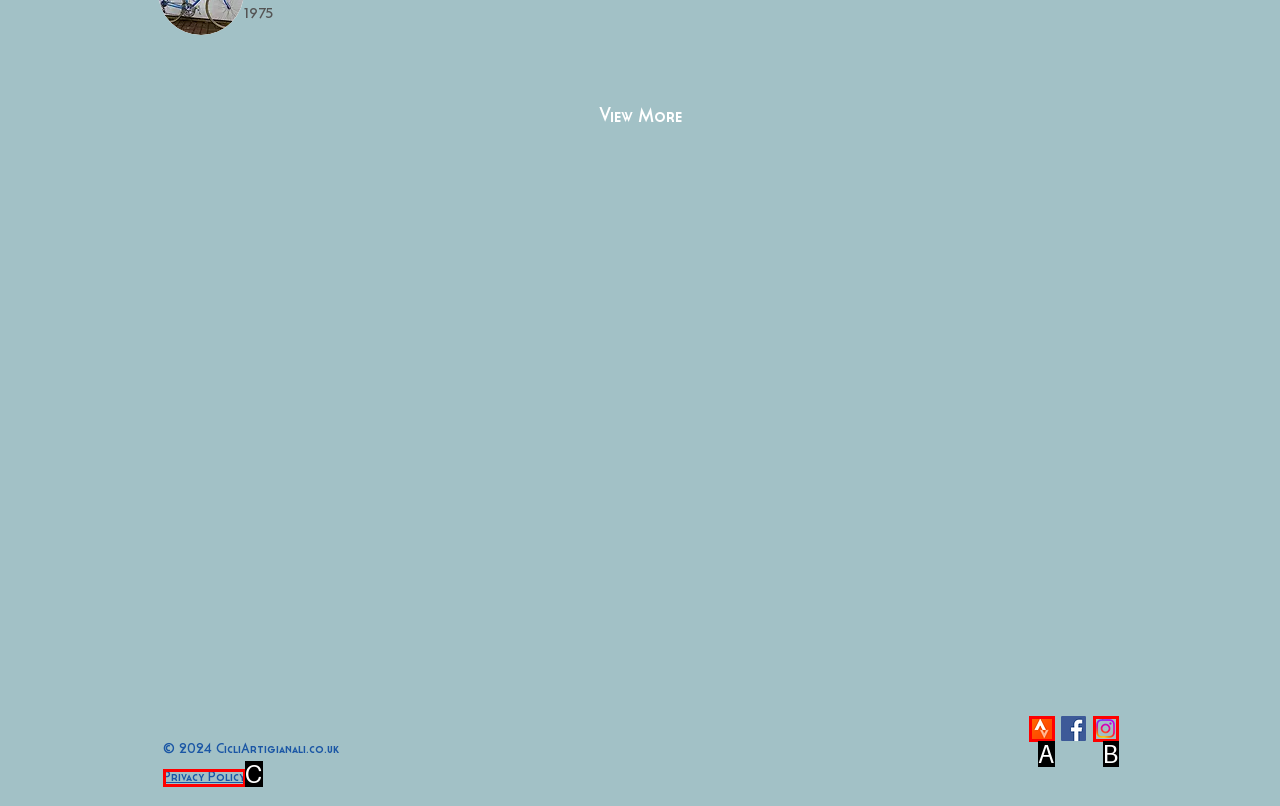Identify the UI element described as: Privacy Policy
Answer with the option's letter directly.

C